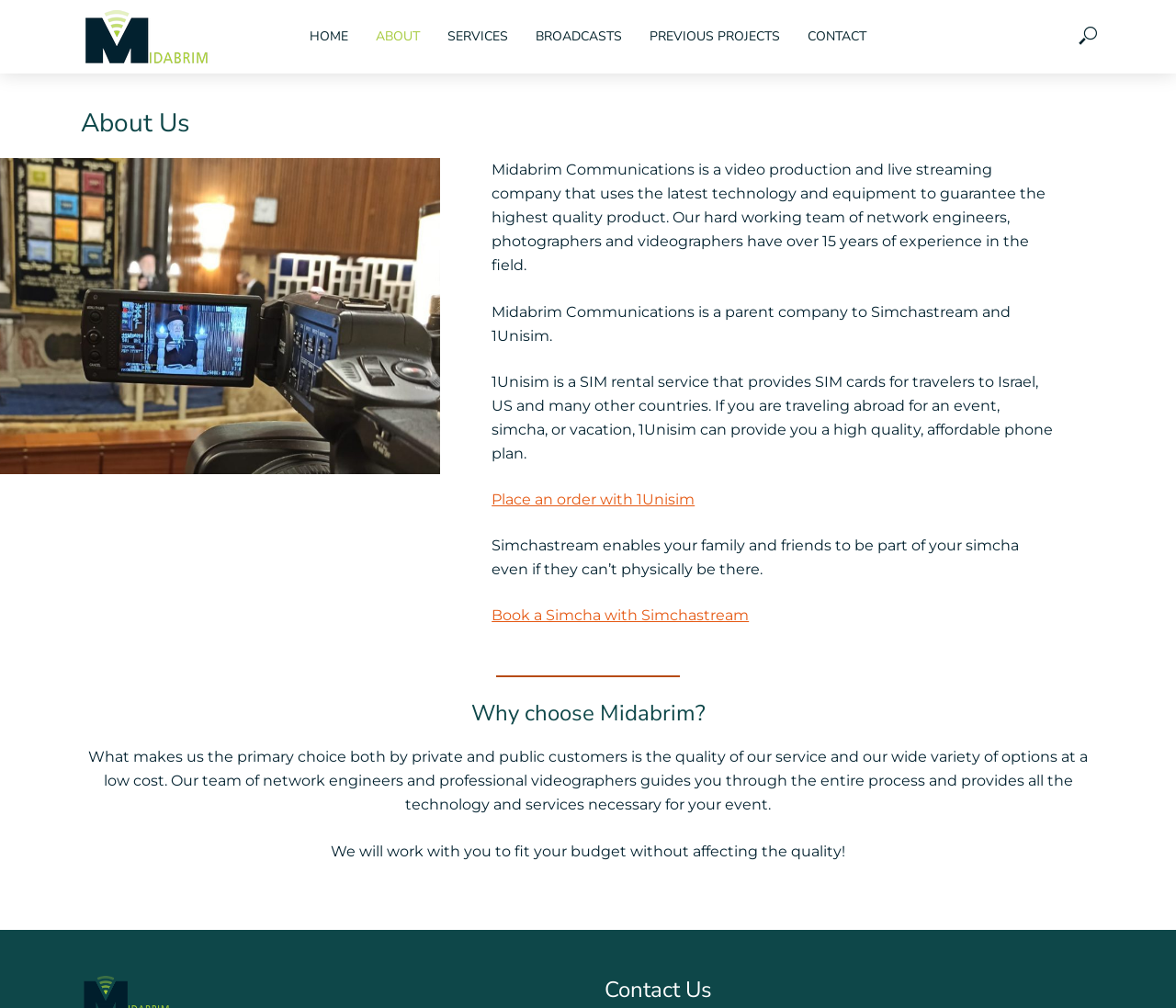Detail the features and information presented on the webpage.

The webpage is about Midabrim Communications, a video production and live streaming company. At the top, there is a logo of Midabrim Communications, which is an image linked to the company's homepage. Below the logo, there is a navigation menu with six links: HOME, ABOUT, SERVICES, BROADCASTS, PREVIOUS PROJECTS, and CONTACT.

The main content of the page is divided into three sections. The first section has a heading "About Us" and provides a brief introduction to Midabrim Communications, describing its services and expertise. Below this introduction, there are two paragraphs of text that explain the company's parent relationship with Simchastream and 1Unisim, and provide a brief description of these two services.

The second section has a heading "Why choose Midabrim?" and explains the benefits of choosing Midabrim Communications, highlighting the quality of its service, variety of options, and affordability. This section also mentions the company's team of network engineers and professional videographers who guide customers through the entire process.

The third section has a heading "Contact Us" and is located at the bottom of the page. There are no visible contact details or forms in this section, but it likely serves as a call-to-action to encourage visitors to get in touch with the company.